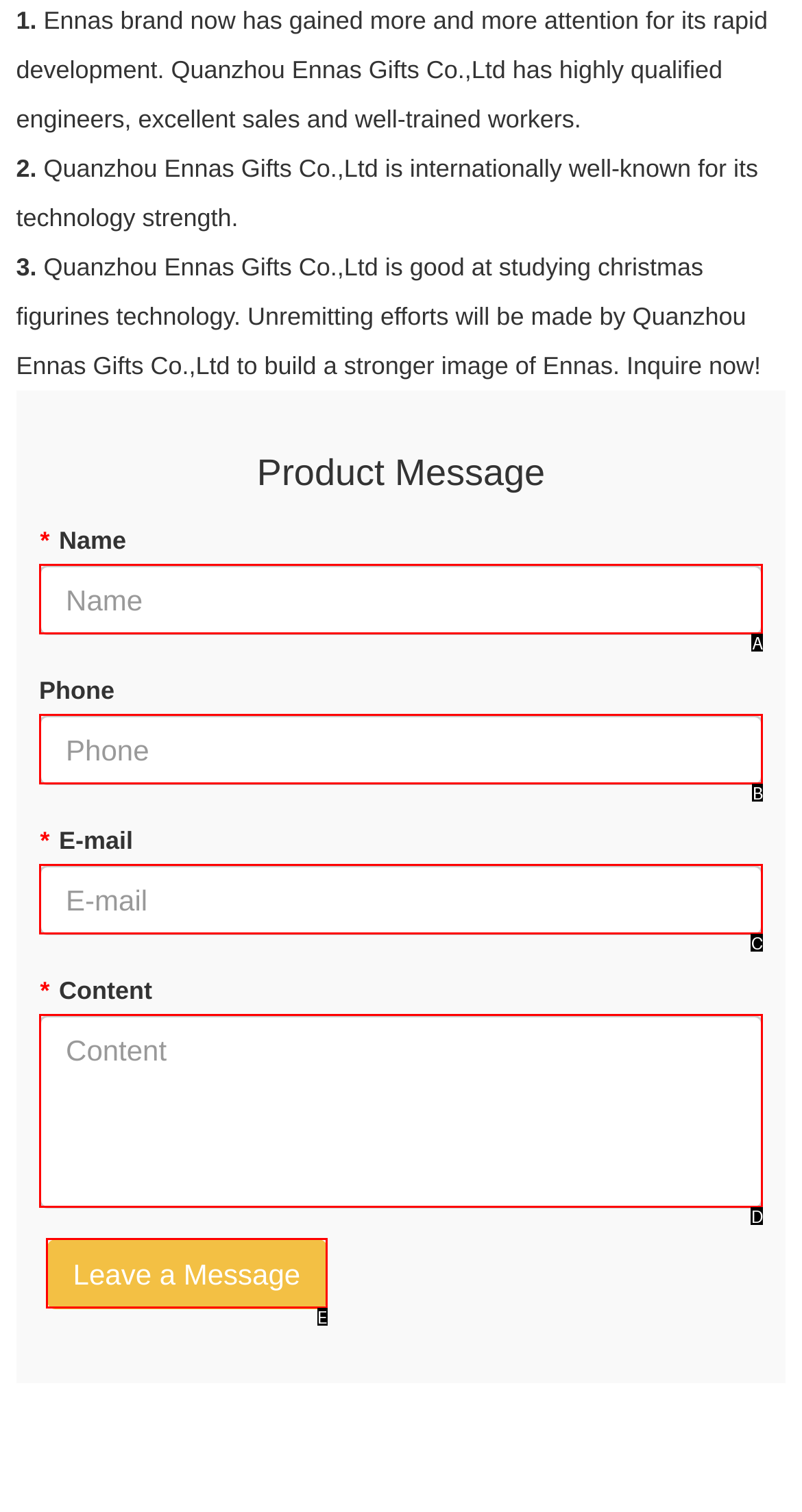Identify the UI element that best fits the description: Leave a Message
Respond with the letter representing the correct option.

E